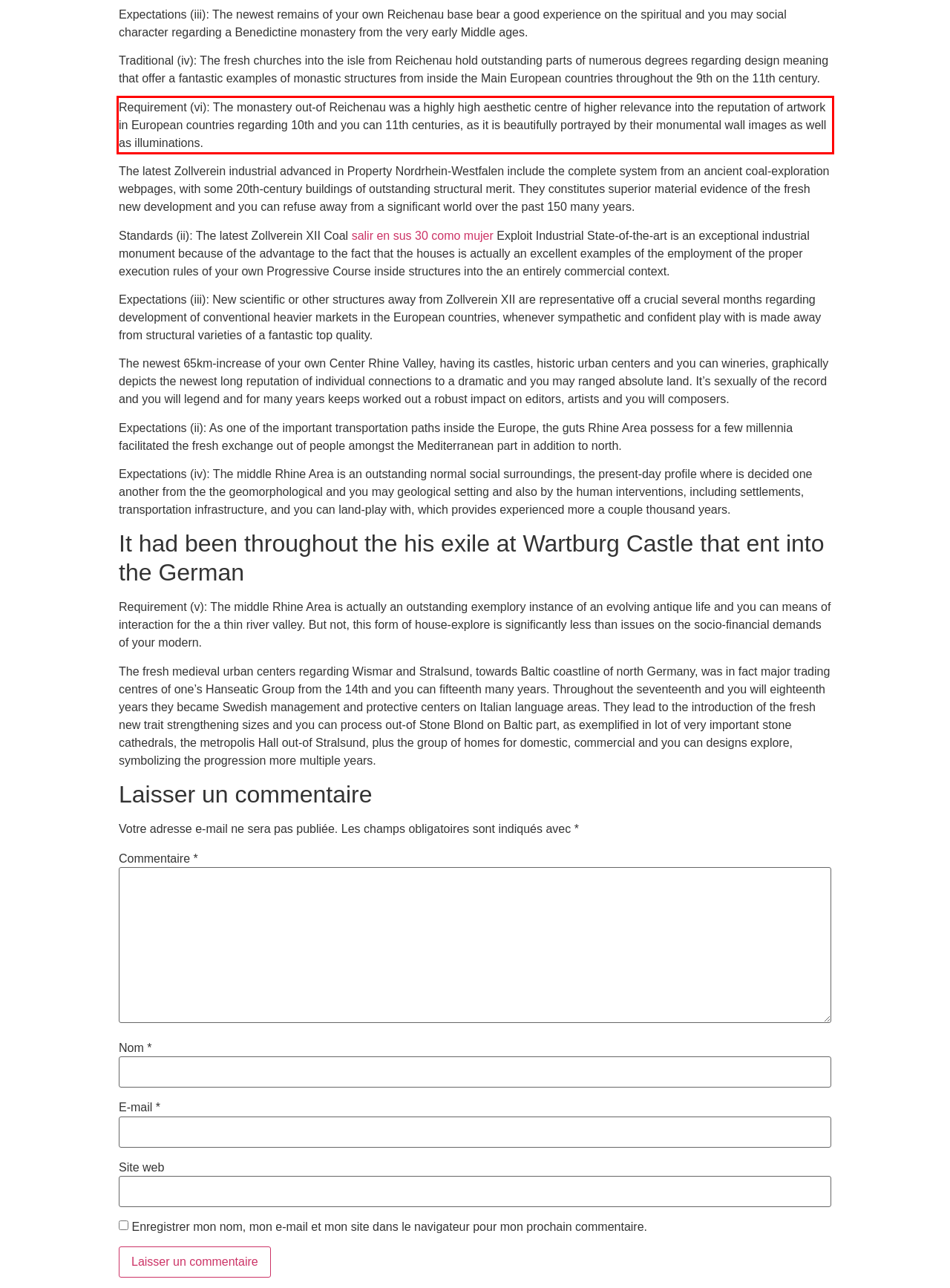View the screenshot of the webpage and identify the UI element surrounded by a red bounding box. Extract the text contained within this red bounding box.

Requirement (vi): The monastery out-of Reichenau was a highly high aesthetic centre of higher relevance into the reputation of artwork in European countries regarding 10th and you can 11th centuries, as it is beautifully portrayed by their monumental wall images as well as illuminations.